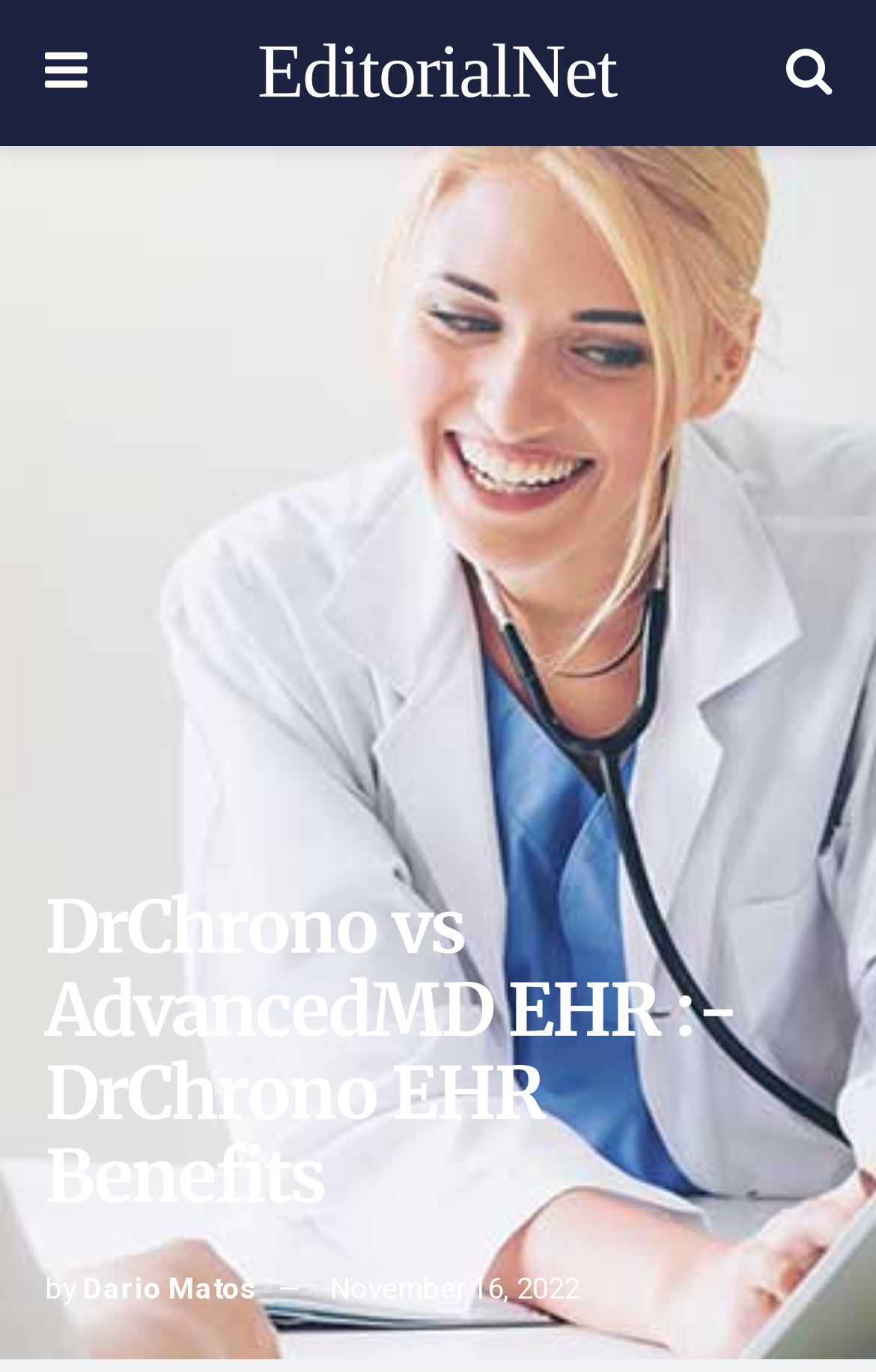Extract the main heading text from the webpage.

DrChrono vs AdvancedMD EHR :- DrChrono EHR Benefits